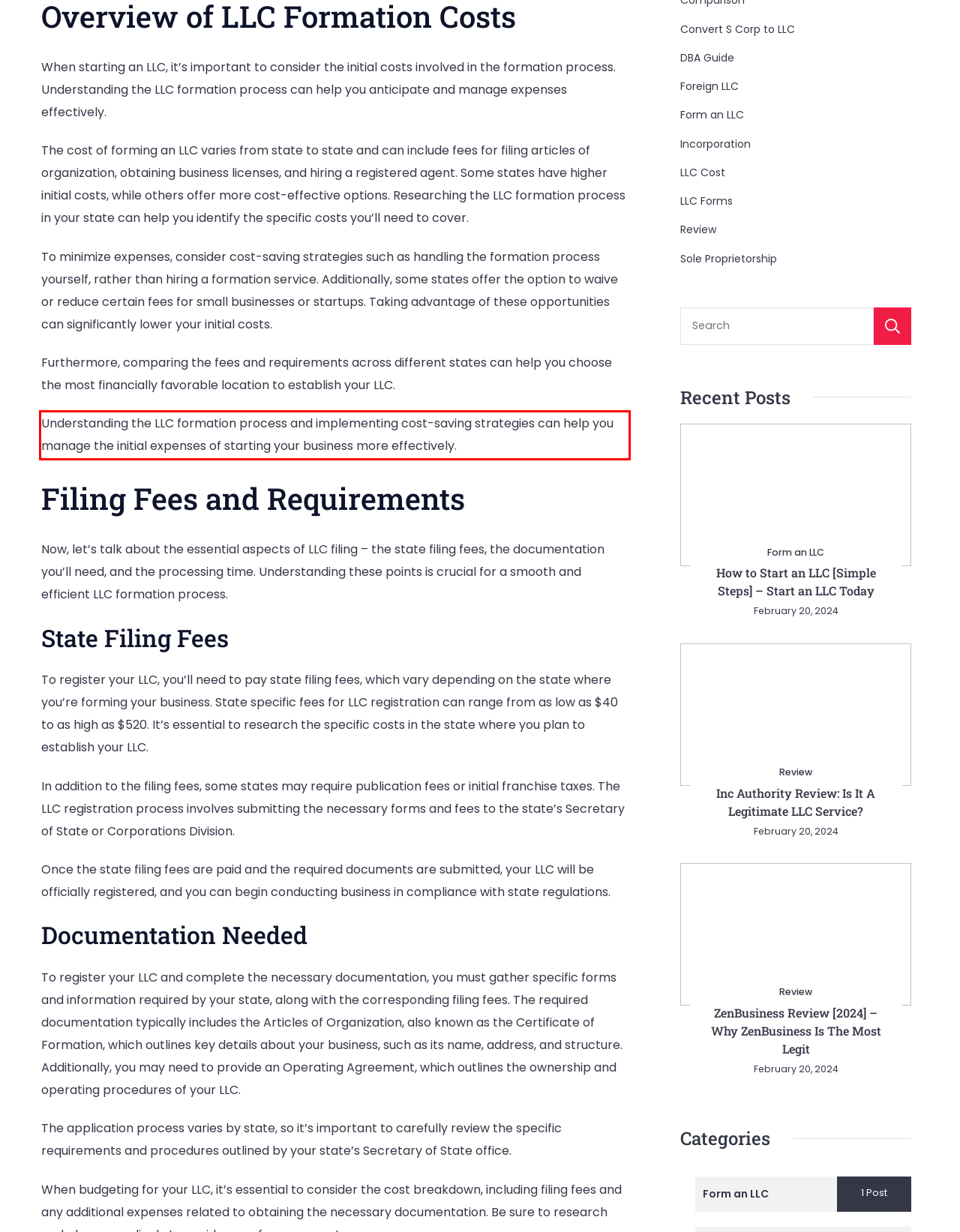Within the provided webpage screenshot, find the red rectangle bounding box and perform OCR to obtain the text content.

Understanding the LLC formation process and implementing cost-saving strategies can help you manage the initial expenses of starting your business more effectively.